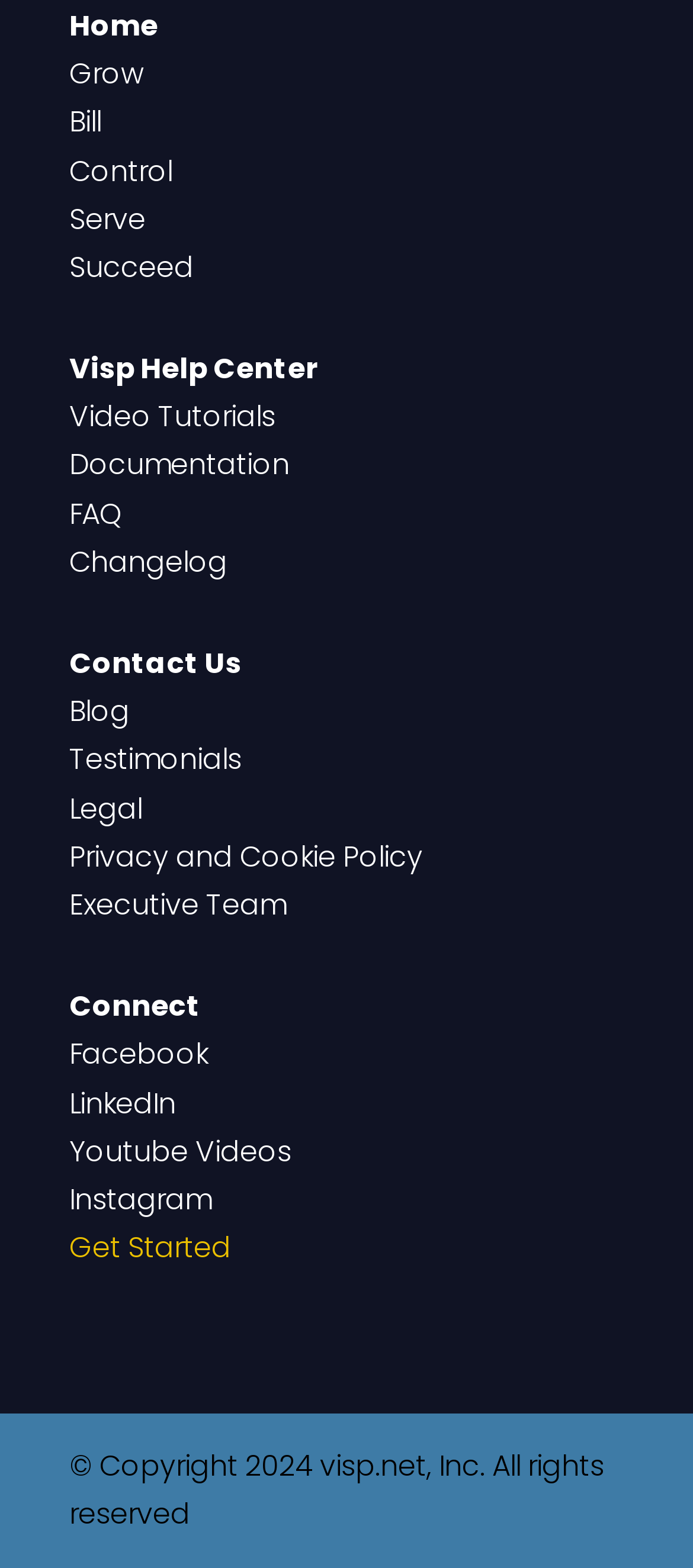What is the title of the help center?
Answer the question with a single word or phrase, referring to the image.

Visp Help Center